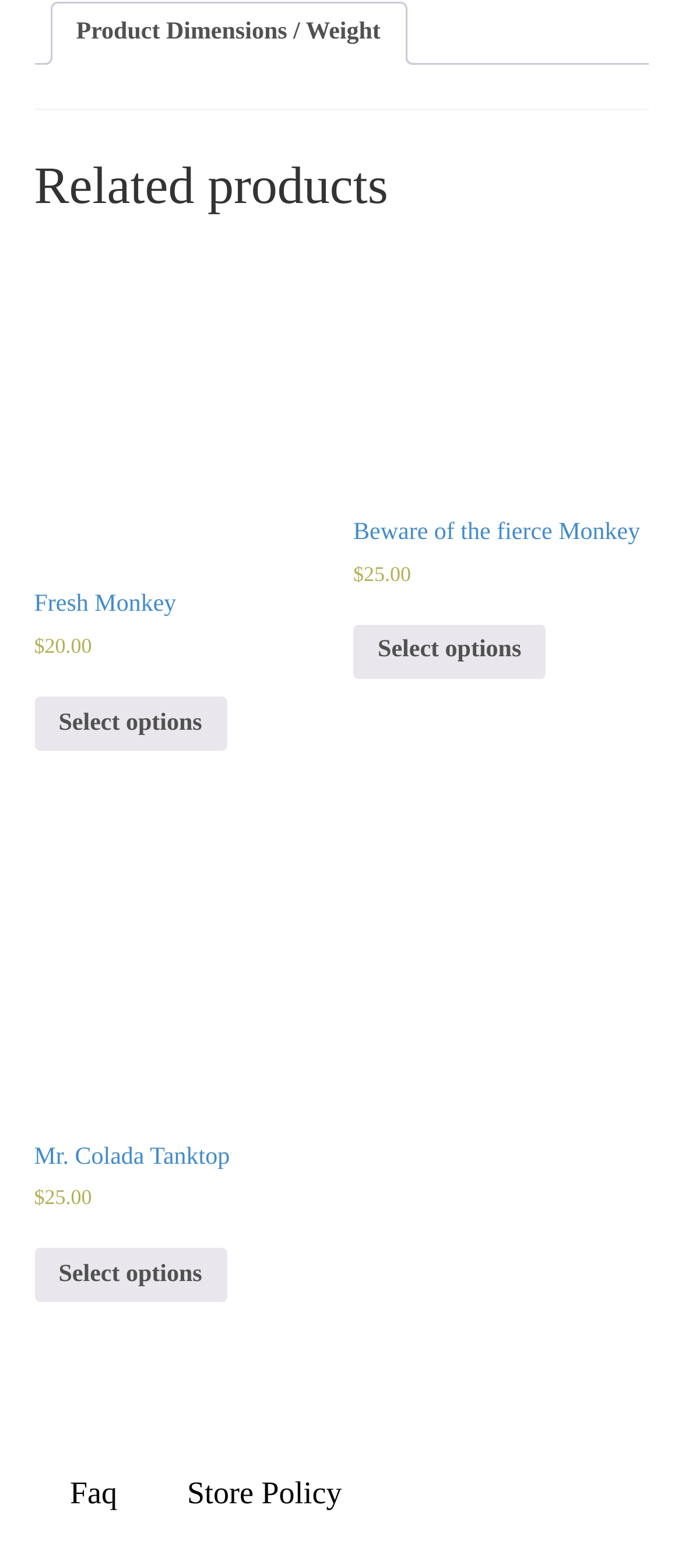Please locate the bounding box coordinates of the region I need to click to follow this instruction: "Explore related product Fresh Monkey".

[0.05, 0.148, 0.482, 0.422]